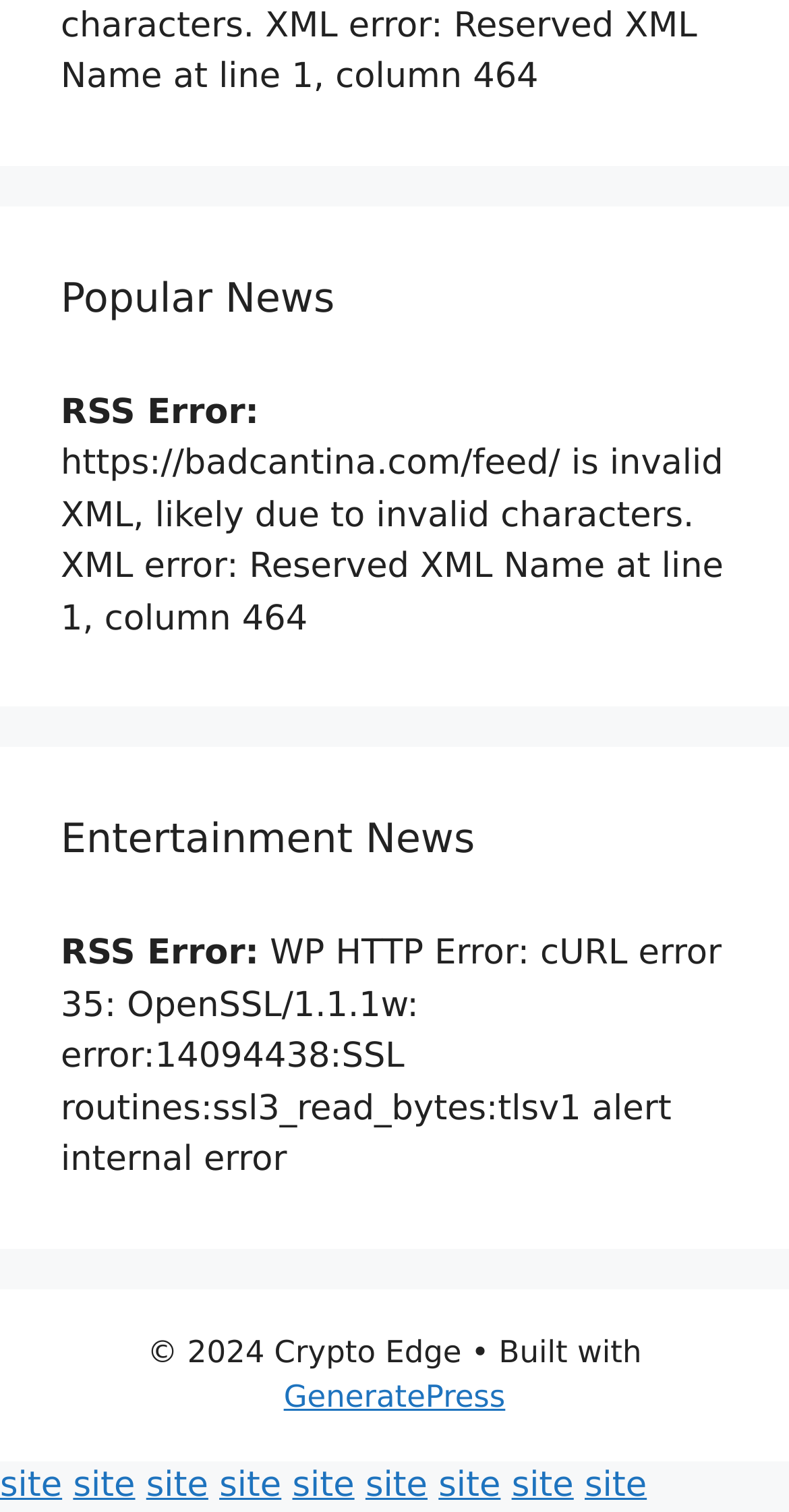How many links are there at the bottom of the webpage?
Based on the image, answer the question with as much detail as possible.

I counted the number of link elements at the bottom of the webpage, which are 12, indicating that there are 12 links at the bottom of the webpage.